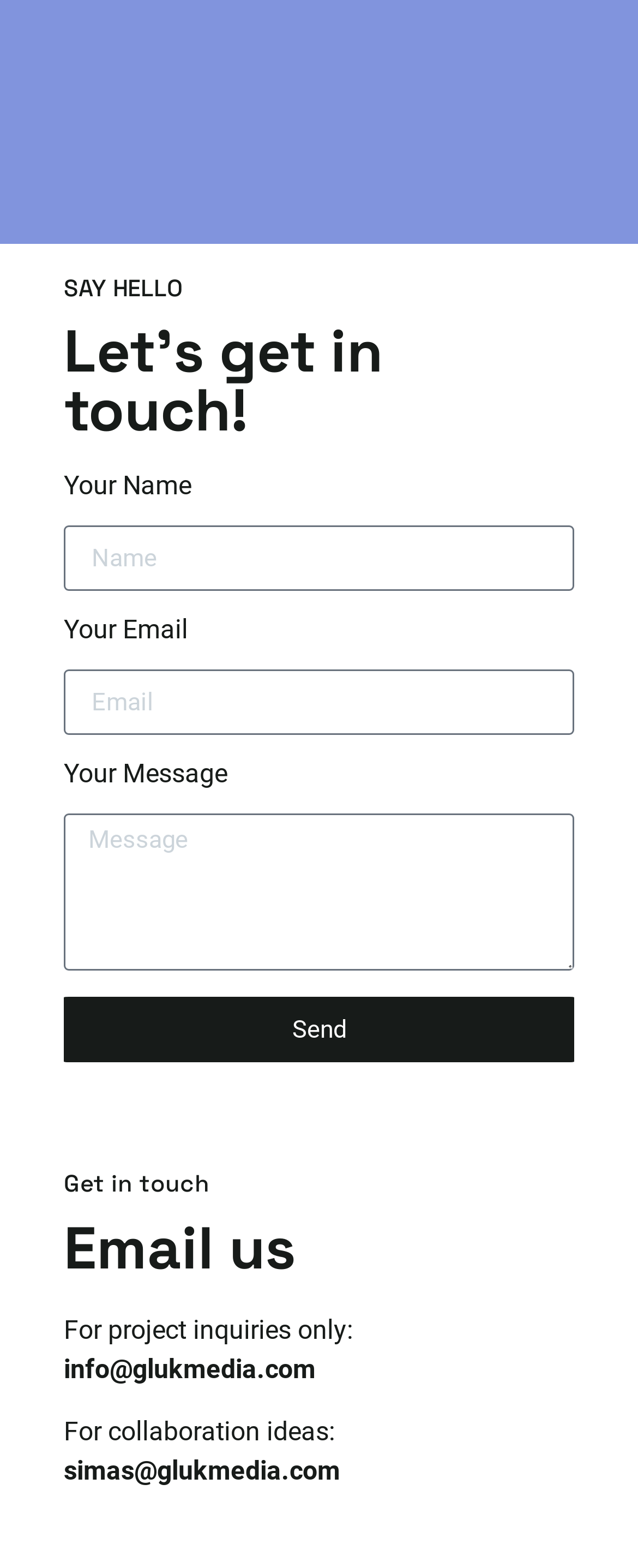What is the purpose of the form?
Could you answer the question with a detailed and thorough explanation?

The form contains fields for name, email, and message, and a send button, indicating that it is used to send a message to the website owner or administrator, as stated in the heading 'Let's get in touch!'.